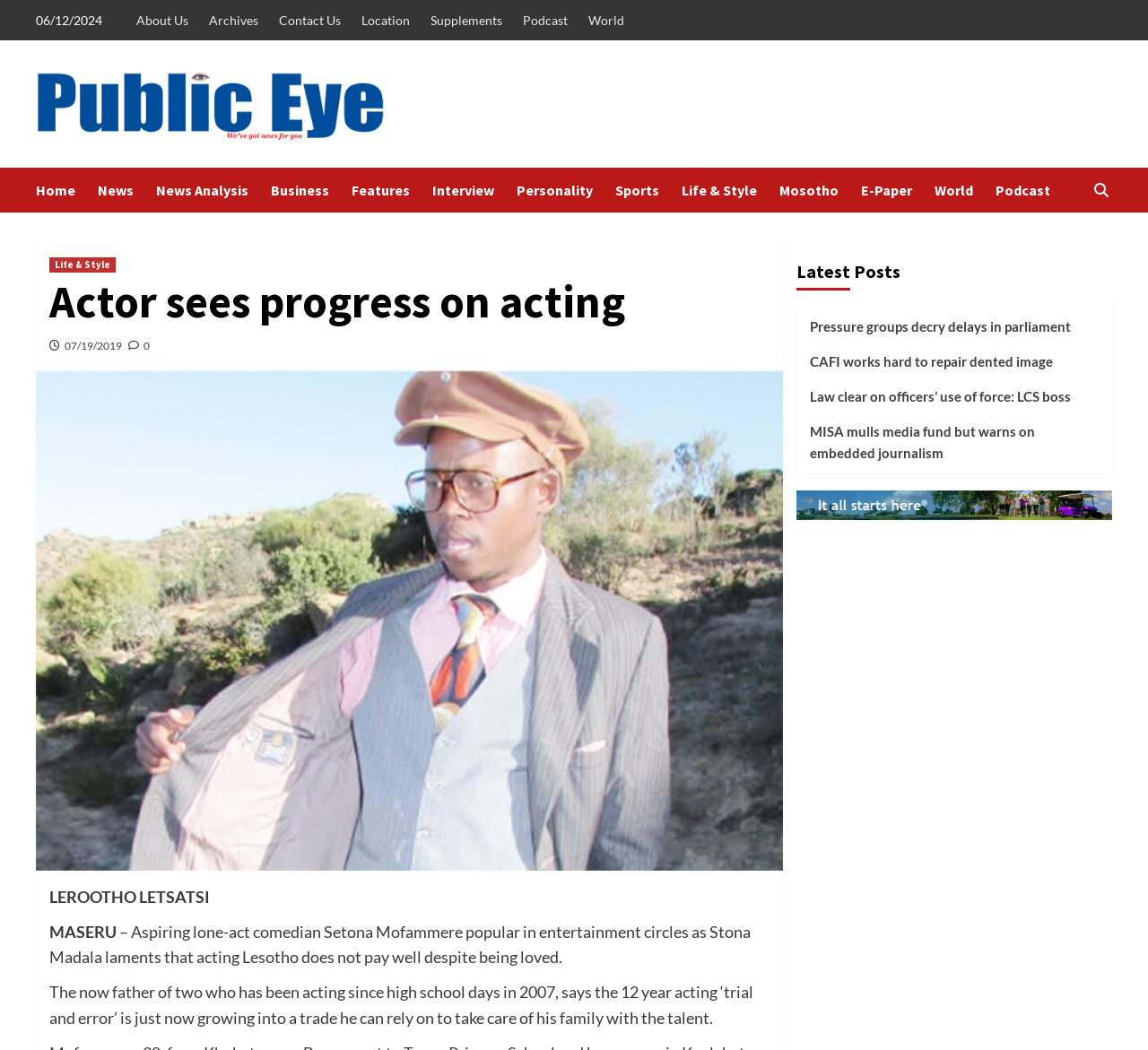Locate the bounding box coordinates of the element's region that should be clicked to carry out the following instruction: "Click on the 'About Us' link". The coordinates need to be four float numbers between 0 and 1, i.e., [left, top, right, bottom].

[0.119, 0.0, 0.172, 0.038]